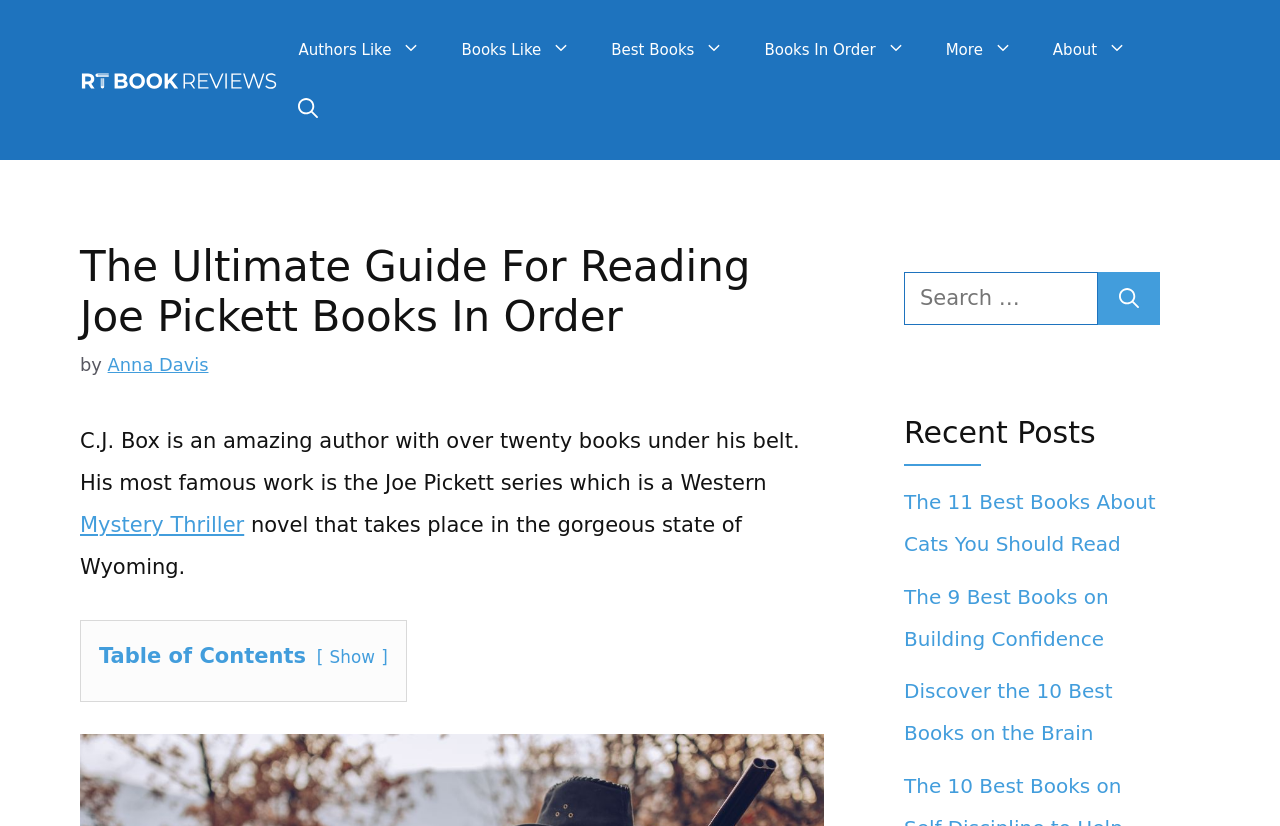What is the purpose of the search box?
Please provide a comprehensive answer to the question based on the webpage screenshot.

The answer can be inferred by looking at the search box and the text that appears next to it, which says 'Search for:', suggesting that the search box is used to search for books.